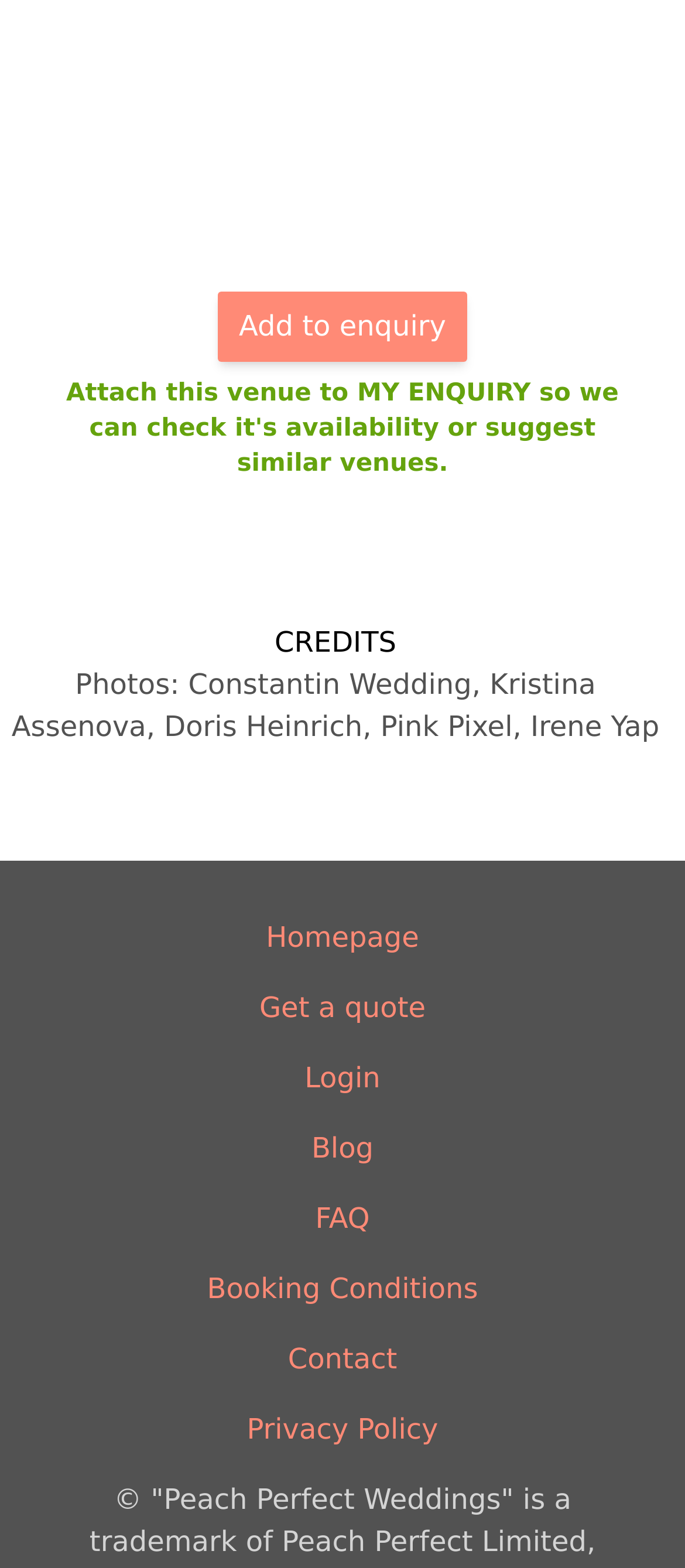Please pinpoint the bounding box coordinates for the region I should click to adhere to this instruction: "Get a quote".

[0.379, 0.63, 0.621, 0.657]